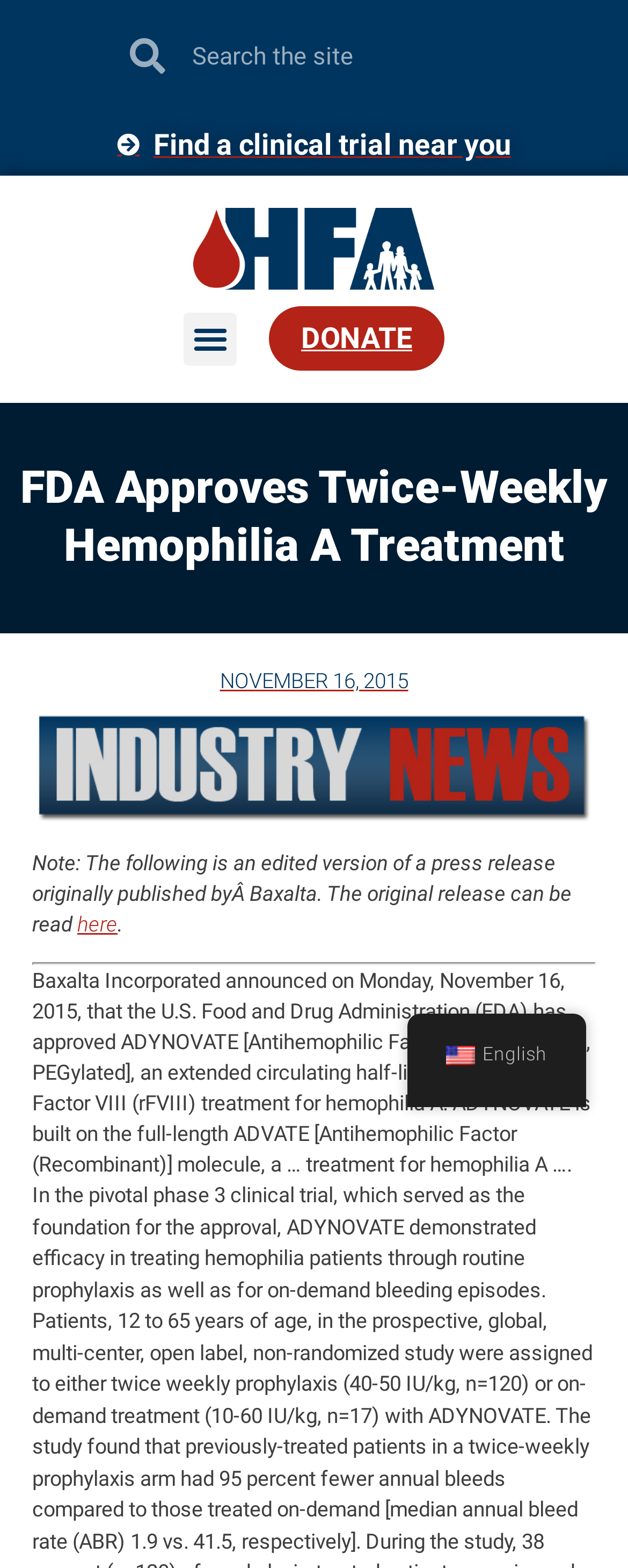Highlight the bounding box coordinates of the element that should be clicked to carry out the following instruction: "Search for something". The coordinates must be given as four float numbers ranging from 0 to 1, i.e., [left, top, right, bottom].

[0.164, 0.01, 0.836, 0.062]